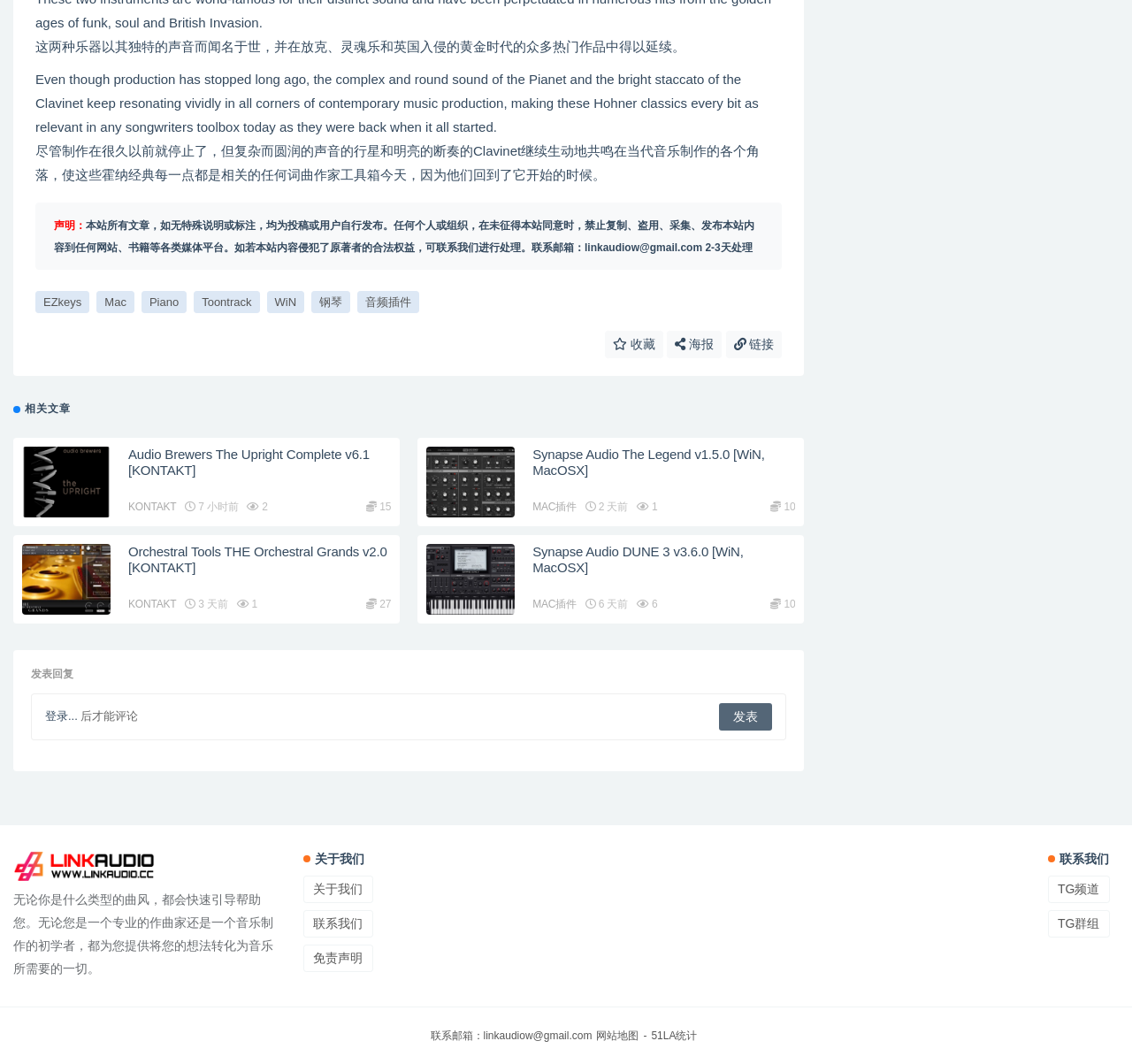Locate the bounding box coordinates of the UI element described by: "联系我们". The bounding box coordinates should consist of four float numbers between 0 and 1, i.e., [left, top, right, bottom].

[0.268, 0.855, 0.329, 0.881]